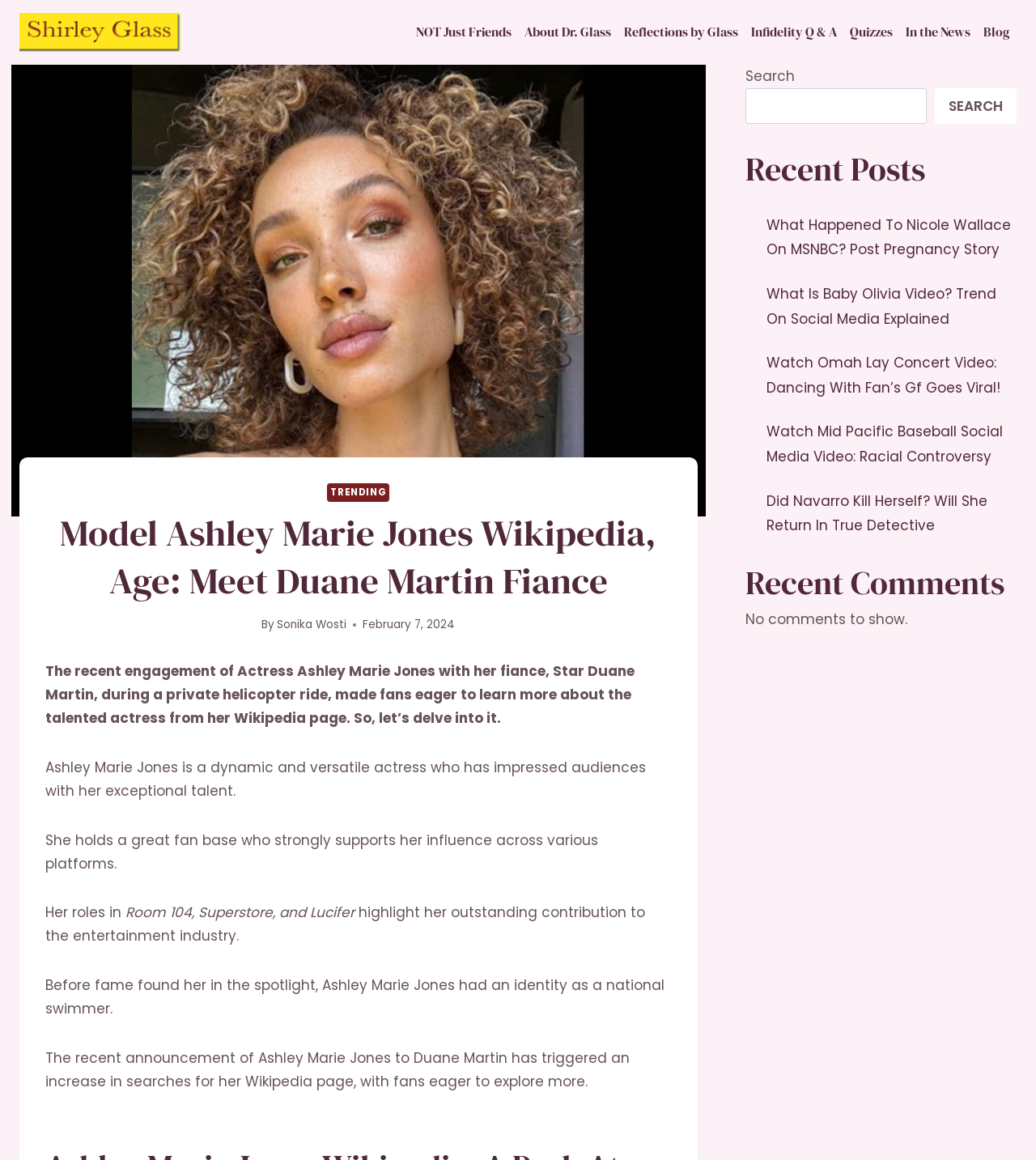What is the name of Ashley Marie Jones' fiance?
Please ensure your answer to the question is detailed and covers all necessary aspects.

The webpage mentions that Ashley Marie Jones got engaged to Star Duane Martin in a private helicopter ride, which indicates that Duane Martin is her fiance.